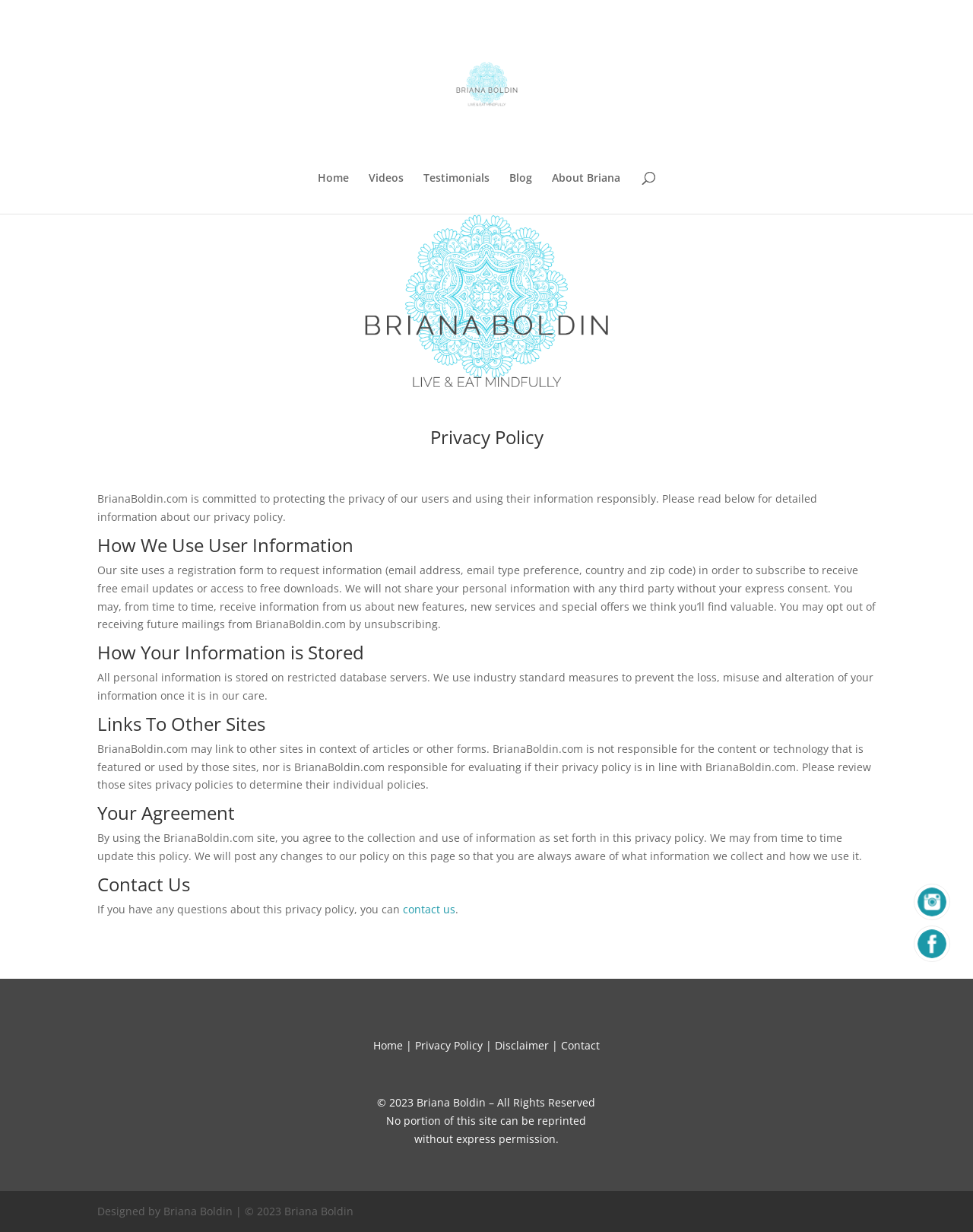Using the provided description Enjoy The Embellishments, find the bounding box coordinates for the UI element. Provide the coordinates in (top-left x, top-left y, bottom-right x, bottom-right y) format, ensuring all values are between 0 and 1.

None